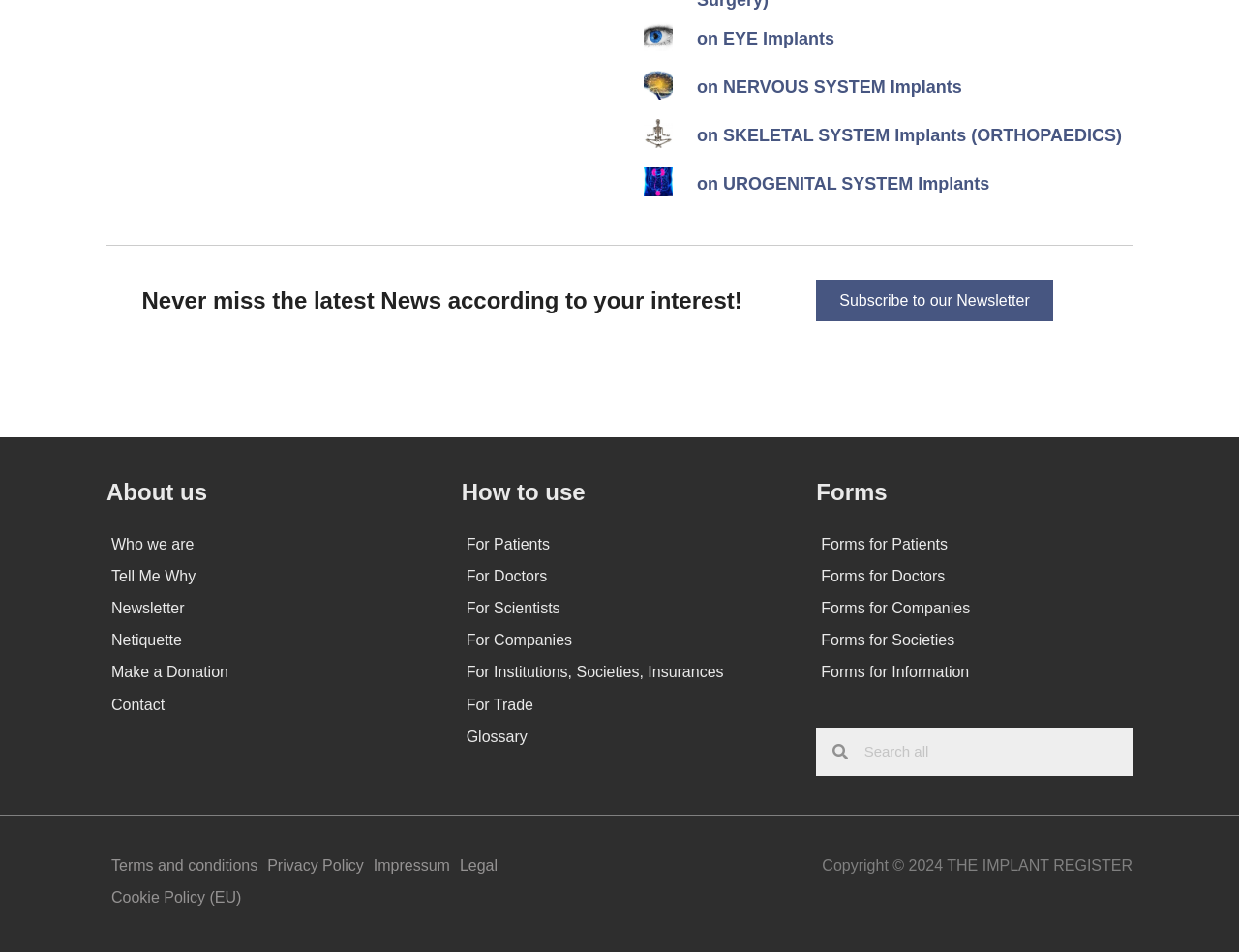Use one word or a short phrase to answer the question provided: 
What are the main categories of implants?

Eye, Nervous System, Skeletal System, Urogenital System